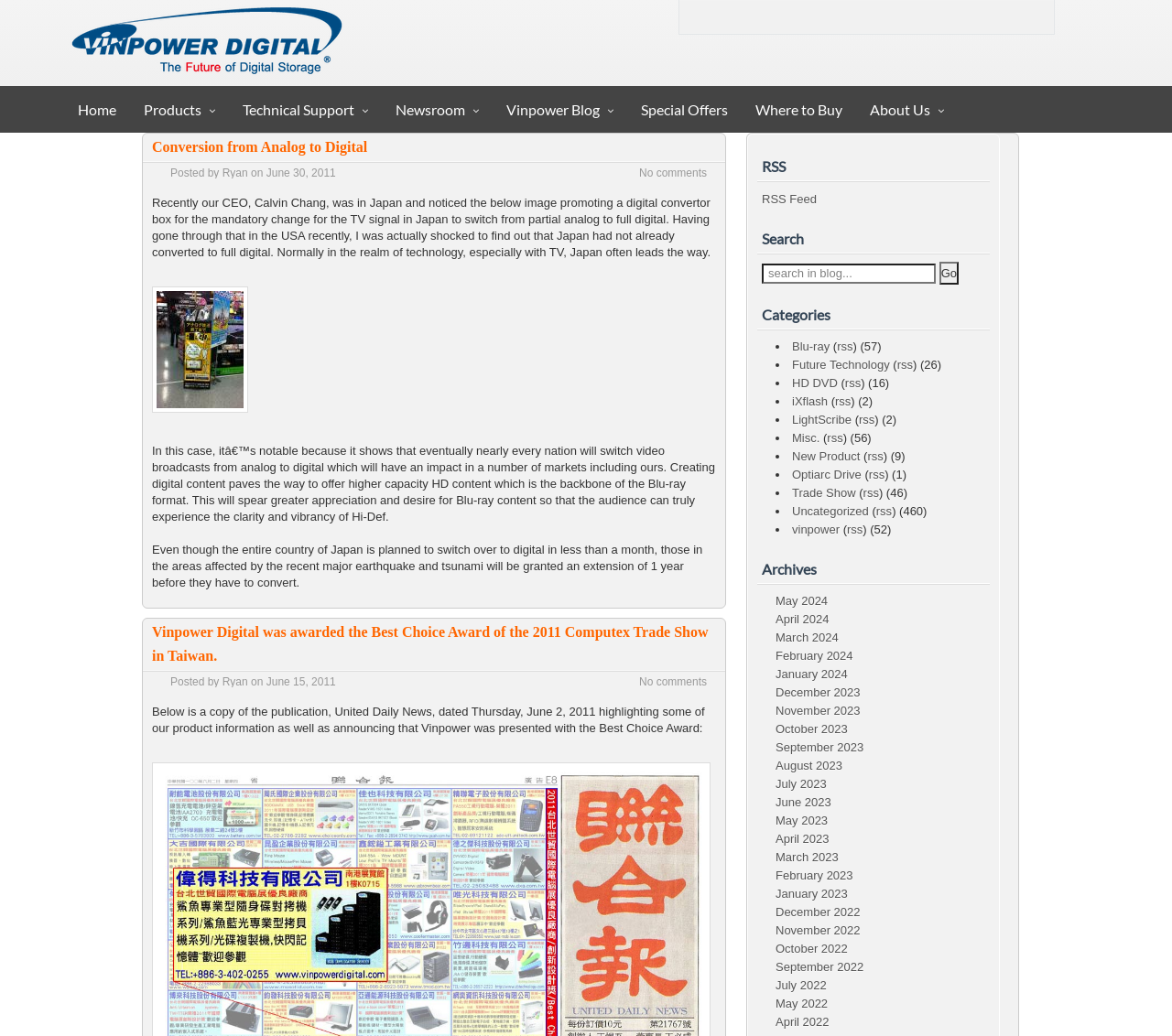Find the bounding box coordinates corresponding to the UI element with the description: "vinpower". The coordinates should be formatted as [left, top, right, bottom], with values as floats between 0 and 1.

[0.676, 0.504, 0.716, 0.518]